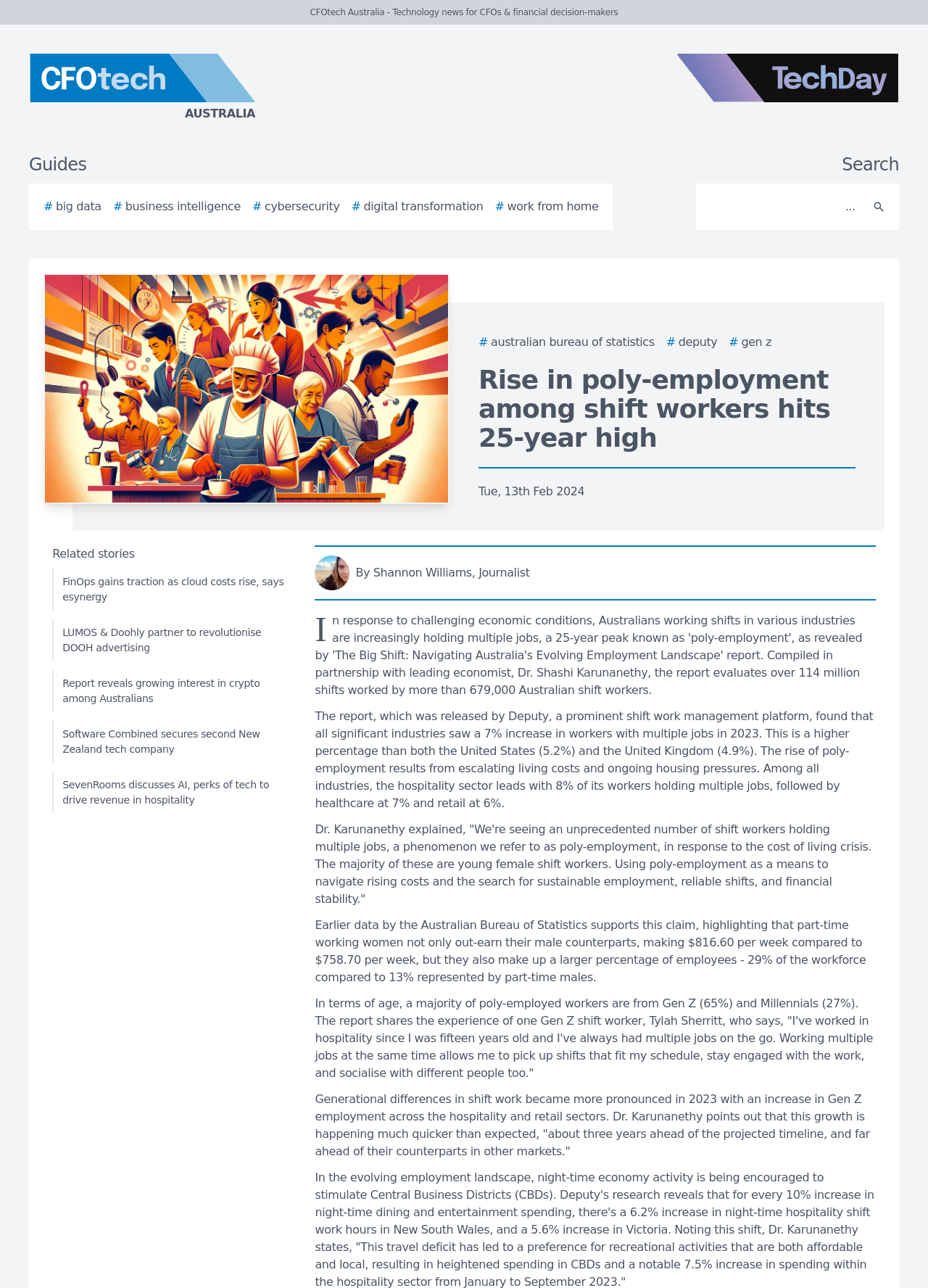Show the bounding box coordinates of the element that should be clicked to complete the task: "Click on the 'Shuffle' button".

None